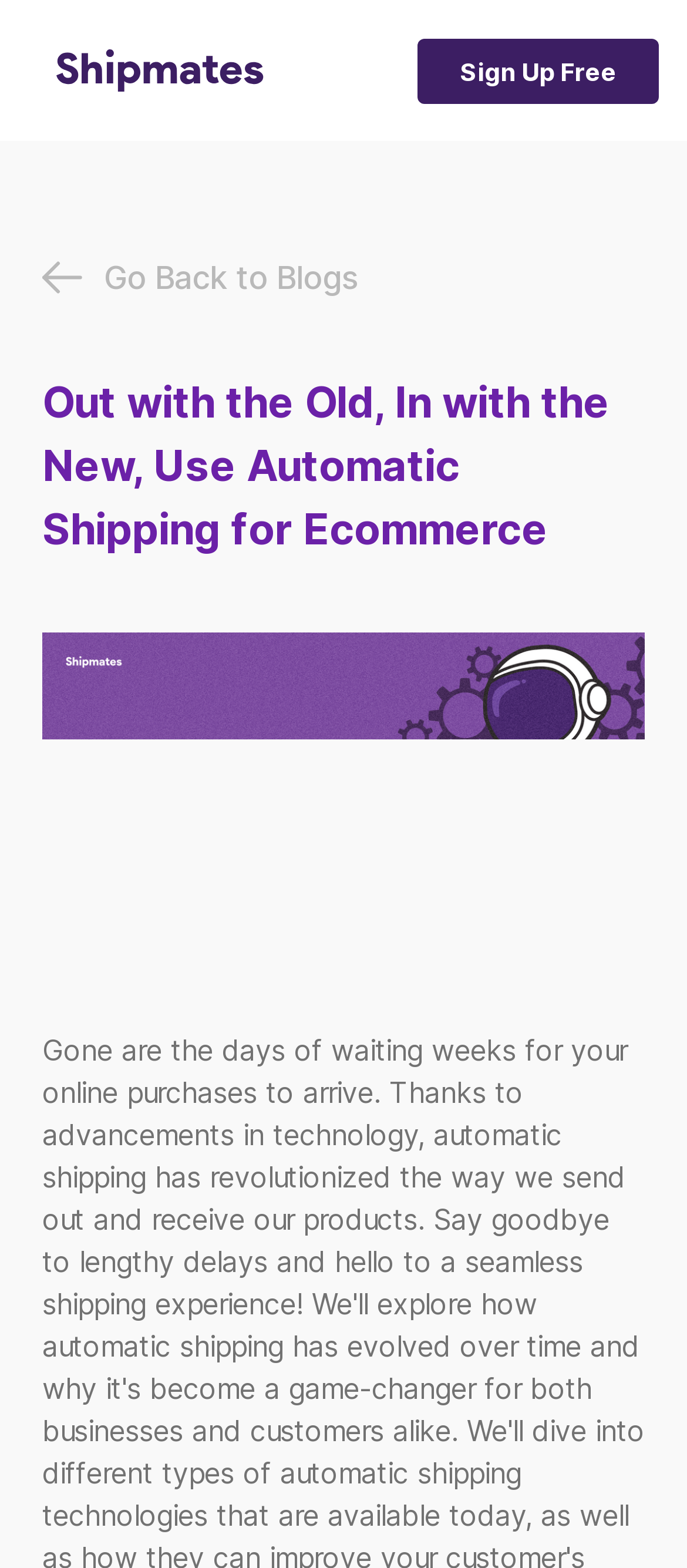Locate the bounding box for the described UI element: "Sign Up Free". Ensure the coordinates are four float numbers between 0 and 1, formatted as [left, top, right, bottom].

[0.608, 0.024, 0.959, 0.066]